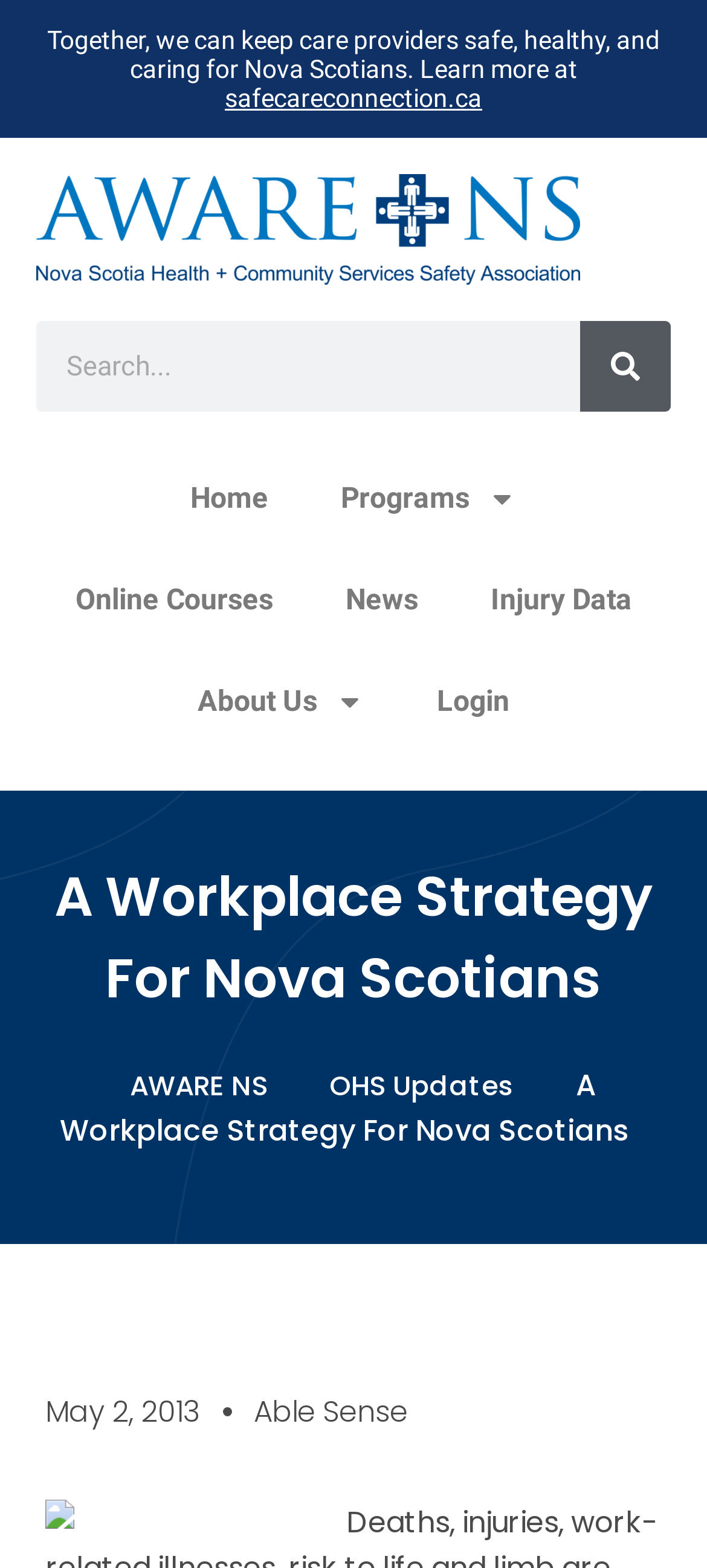Based on the image, please elaborate on the answer to the following question:
What is the text of the static text element at the top of the page?

I looked at the top of the page and found a static text element with the text 'Together, we can keep care providers safe, healthy, and caring for Nova Scotians. Learn more at'.